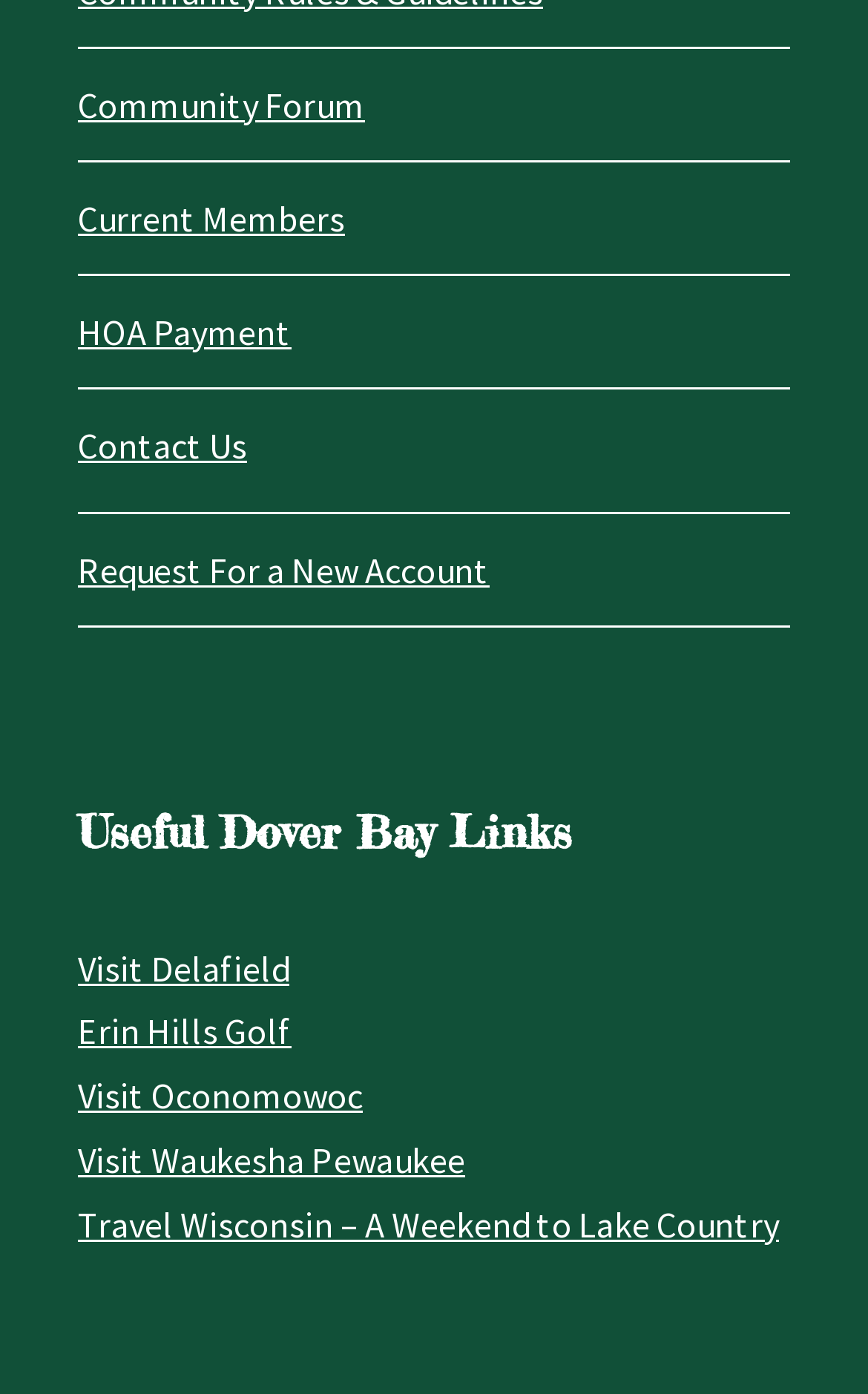Please identify the bounding box coordinates of where to click in order to follow the instruction: "Visit the community forum".

[0.09, 0.059, 0.421, 0.09]